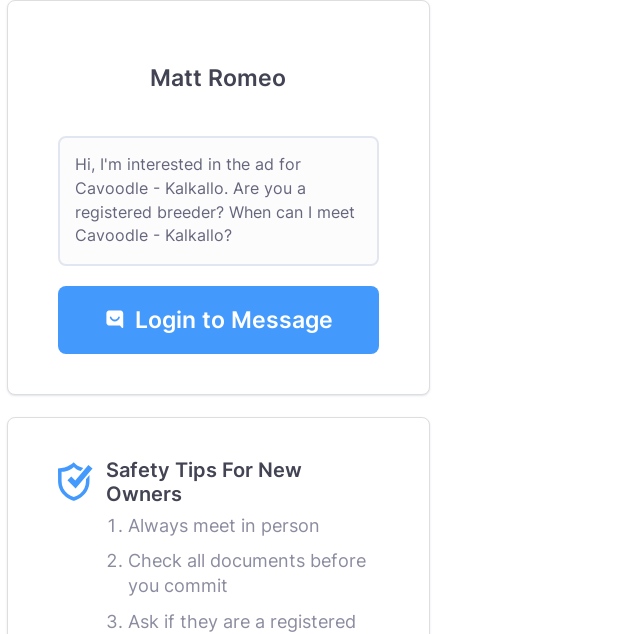Given the content of the image, can you provide a detailed answer to the question?
What is required to respond to the message?

The prominent blue button labeled 'Login to Message' indicates that users must log in to respond or communicate further with the breeder, suggesting that a login is required to access the messaging feature.